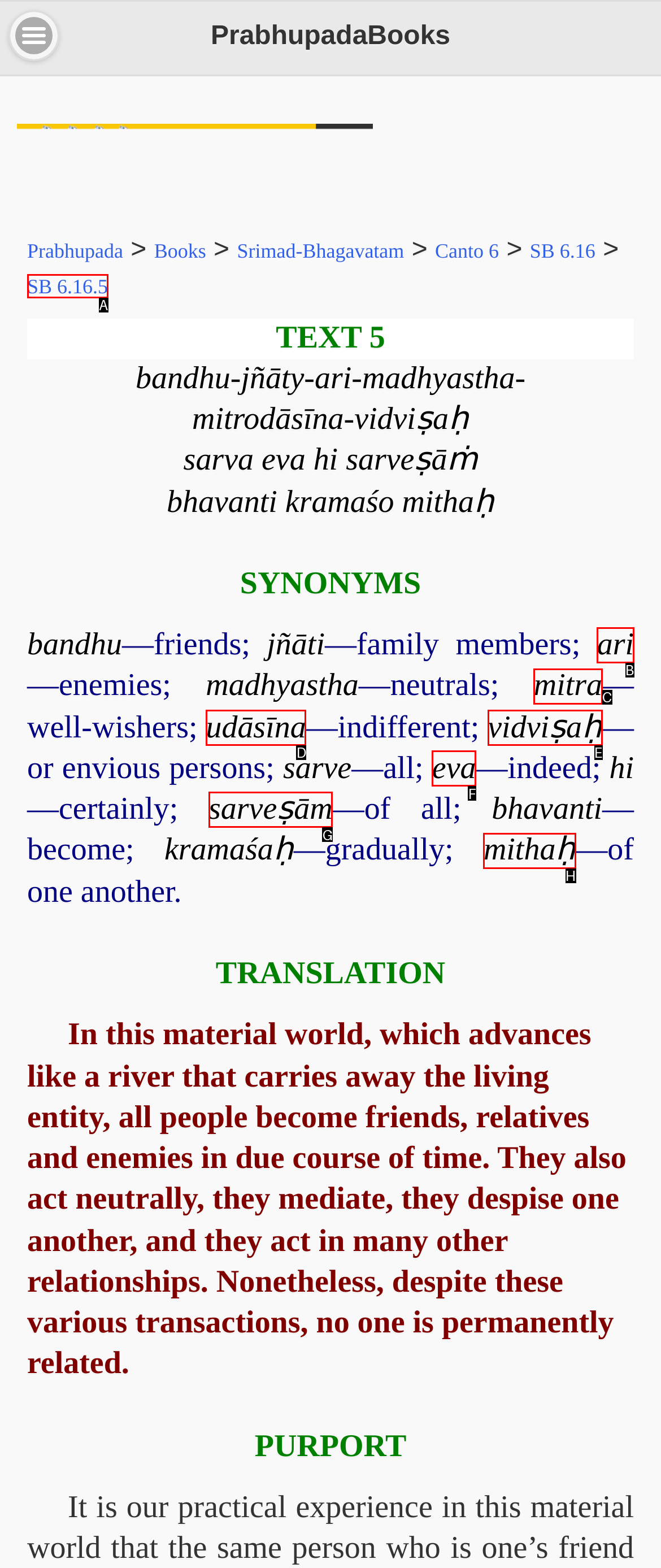Pick the option that best fits the description: vidviṣaḥ. Reply with the letter of the matching option directly.

E